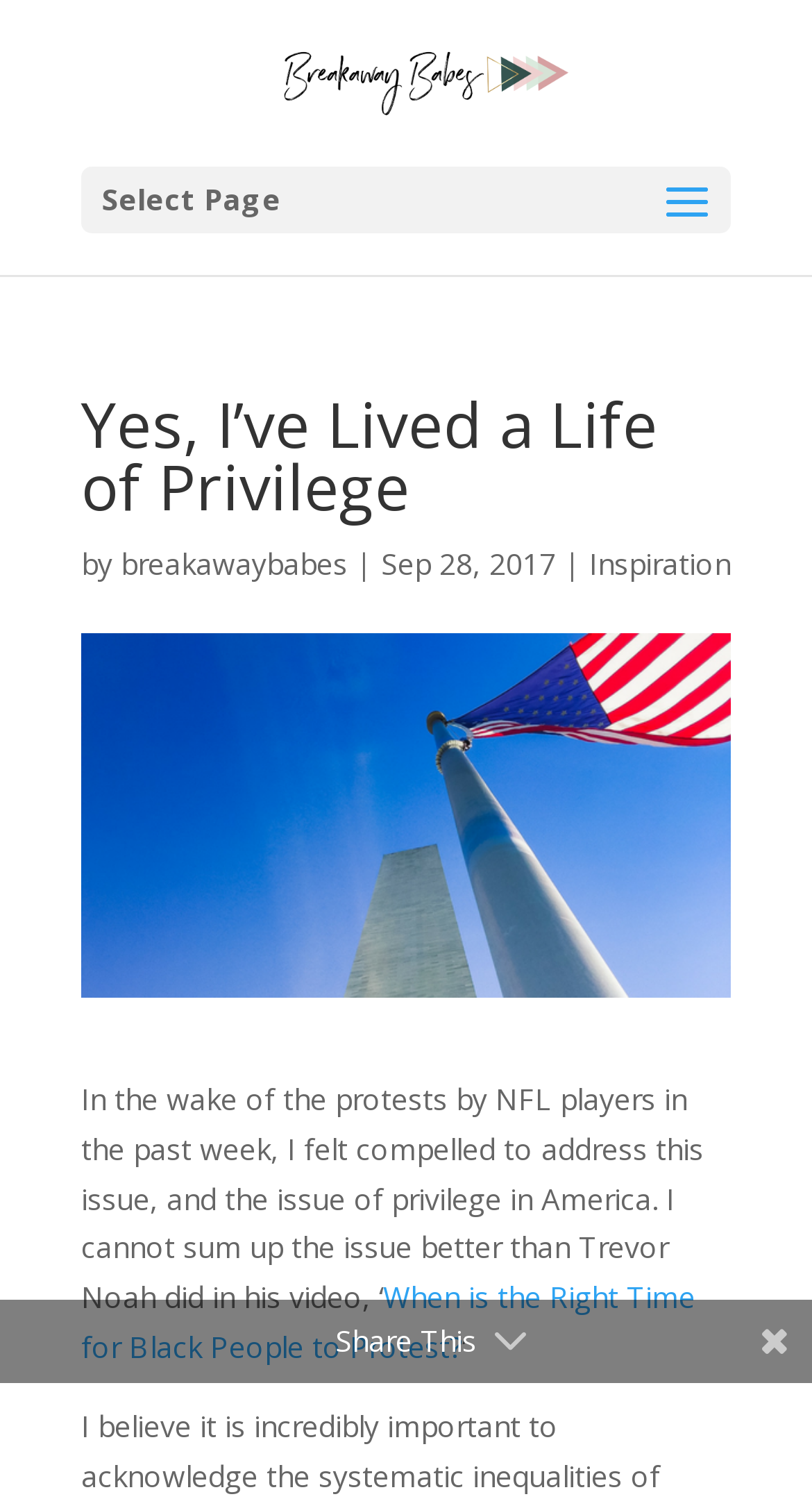What is the text above the image?
Identify the answer in the screenshot and reply with a single word or phrase.

Yes, I’ve Lived a Life of Privilege